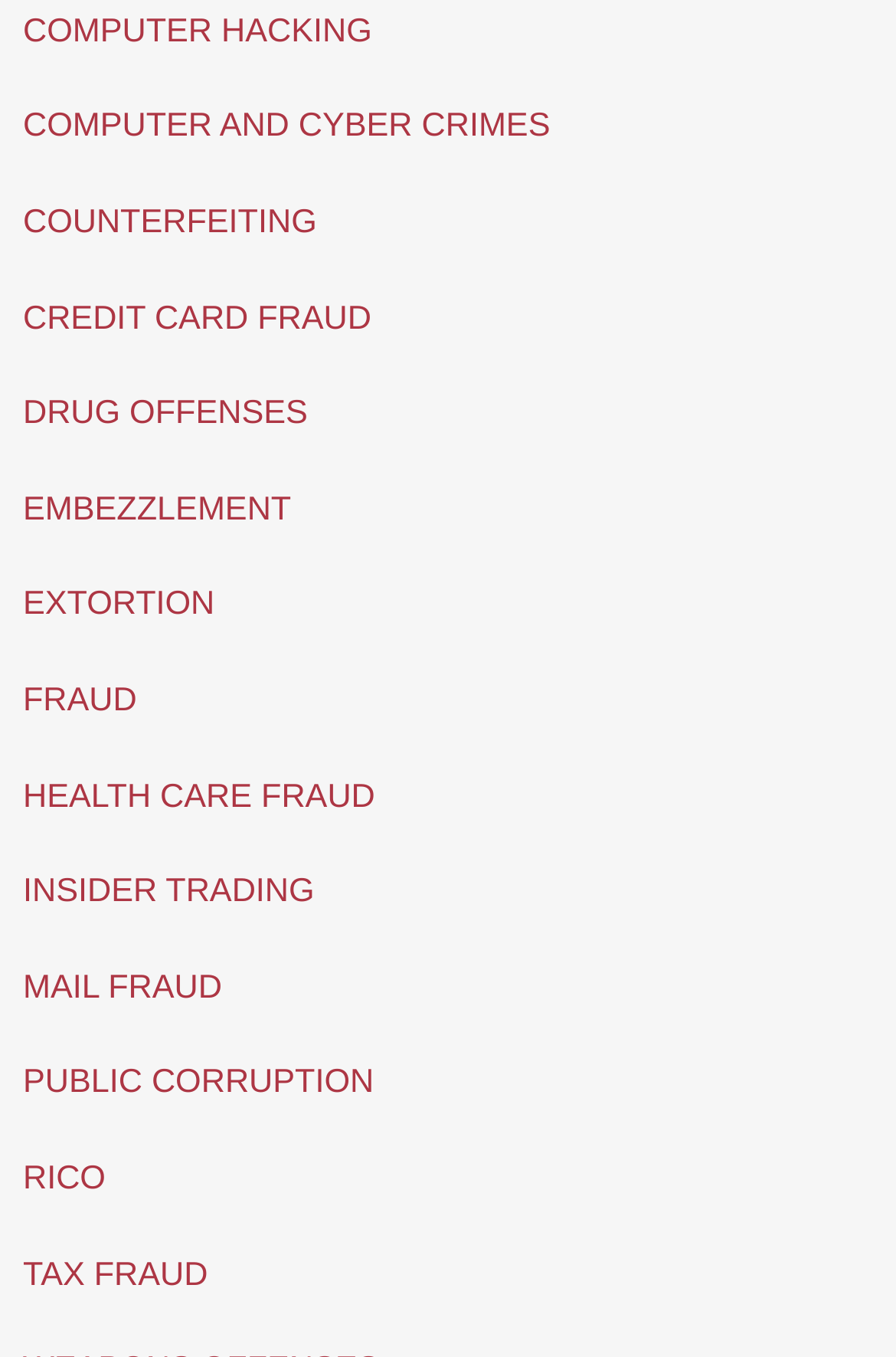Based on the element description: "Fraud", identify the bounding box coordinates for this UI element. The coordinates must be four float numbers between 0 and 1, listed as [left, top, right, bottom].

[0.026, 0.503, 0.153, 0.53]